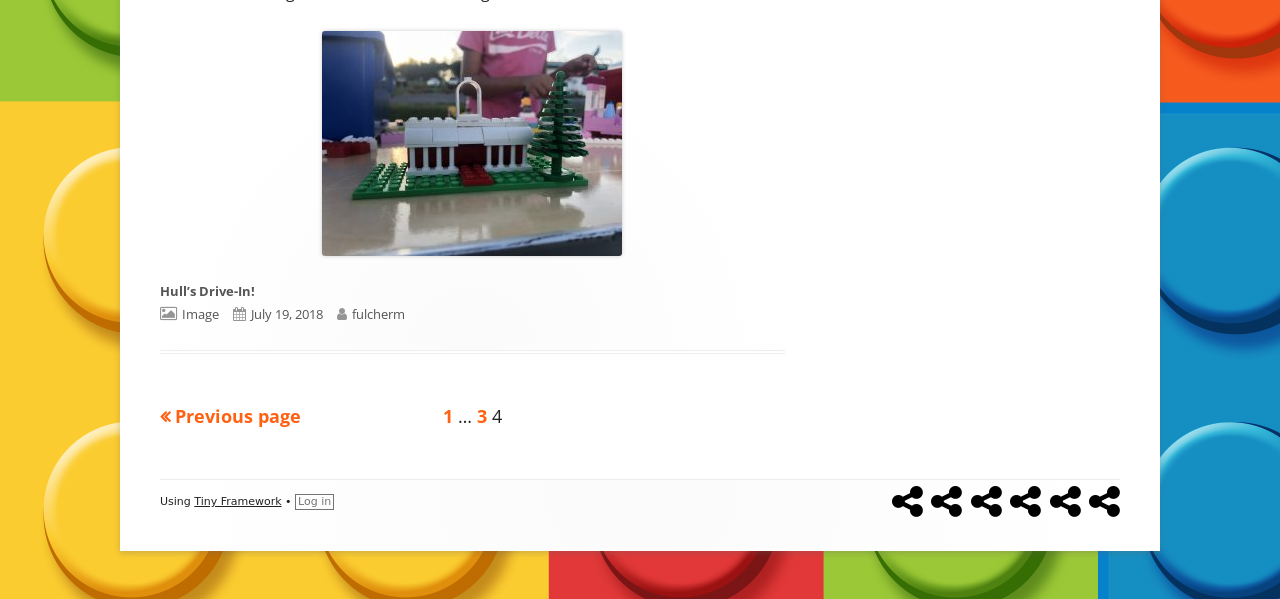Using the element description: "In the News", determine the bounding box coordinates. The coordinates should be in the format [left, top, right, bottom], with values between 0 and 1.

[0.789, 0.805, 0.813, 0.871]